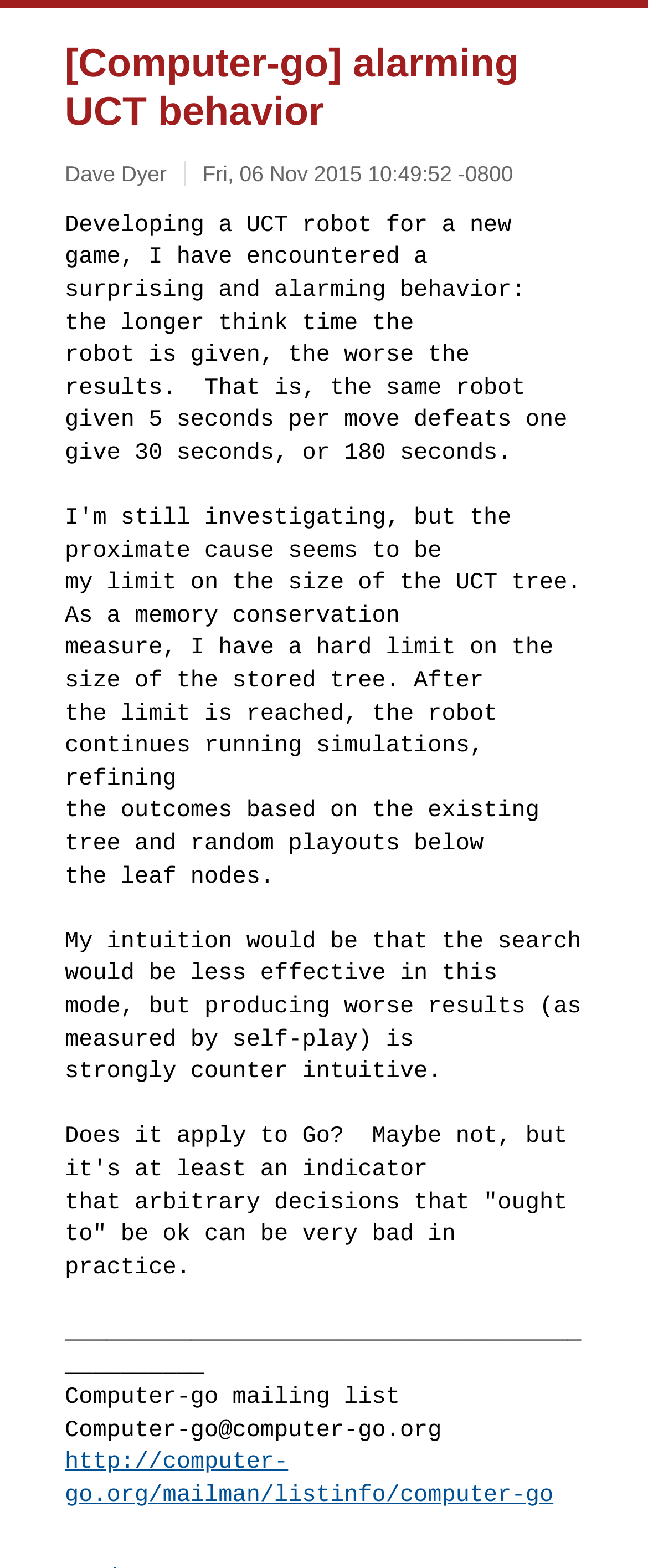Detail the features and information presented on the webpage.

The webpage appears to be a forum or discussion board post. At the top, there is a heading that reads "[Computer-go] alarming UCT behavior", which is also a link. Below the heading, there are two links, one to the author's name "Dave Dyer" and another to the post's timestamp "Fri, 06 Nov 2015 10:49:52 -0800".

The main content of the post is a block of text that spans most of the page. It describes a surprising behavior encountered while developing a UCT robot for a new game, where increasing the think time leads to worse results. The text explains the investigation into this issue, including the role of a limit on the size of the UCT tree, and expresses counterintuitive findings.

At the bottom of the page, there is a separator line, followed by a footer section that contains information about the "Computer-go mailing list" and a link to subscribe or unsubscribe from the list.